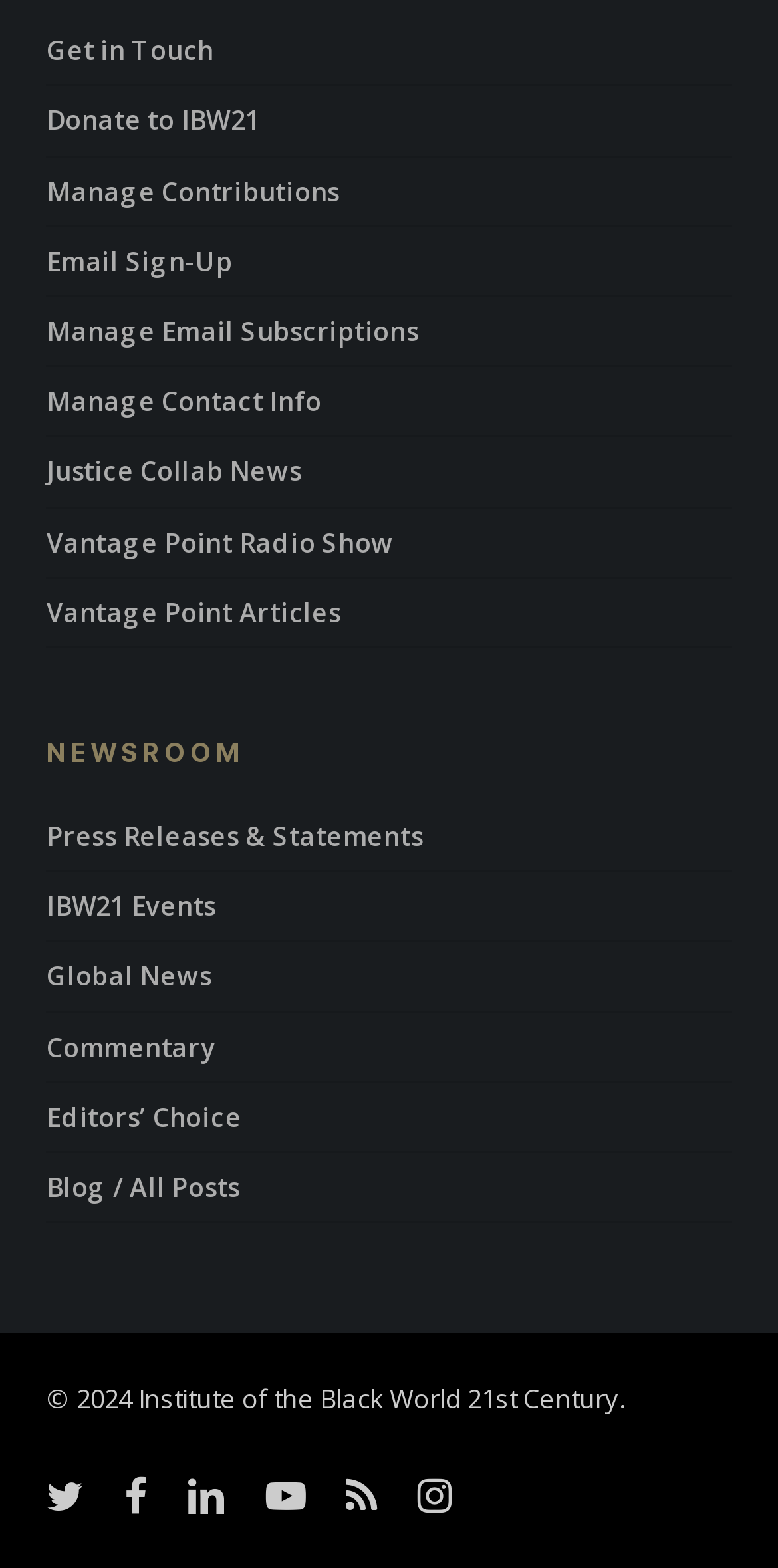Please indicate the bounding box coordinates of the element's region to be clicked to achieve the instruction: "Make a donation". Provide the coordinates as four float numbers between 0 and 1, i.e., [left, top, right, bottom].

[0.06, 0.78, 0.94, 0.824]